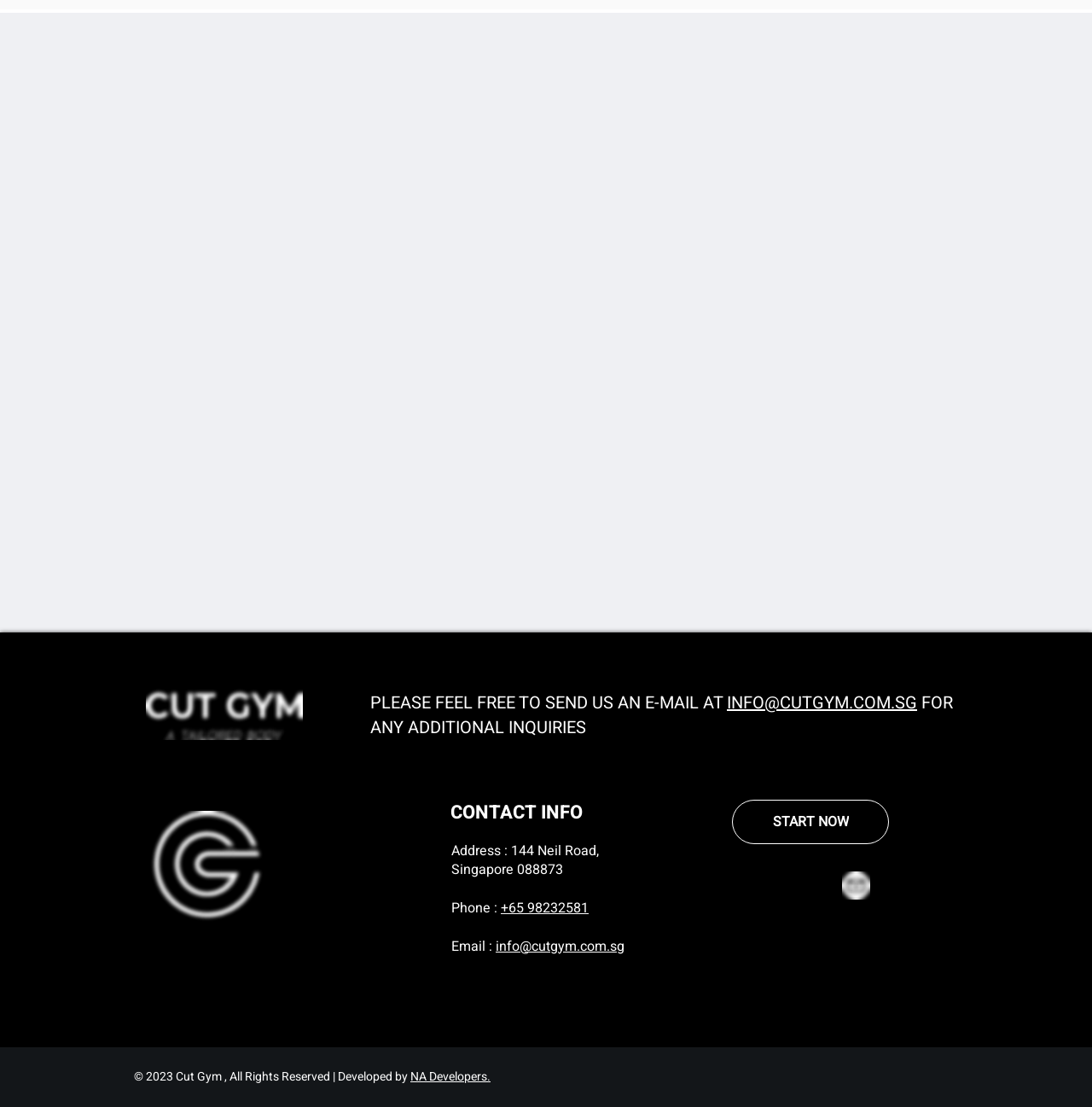Who developed the website?
Please give a detailed and thorough answer to the question, covering all relevant points.

The developer of the website is mentioned at the bottom of the page, where it is written as '© 2023 Cut Gym, All Rights Reserved | Developed by NA Developers'.